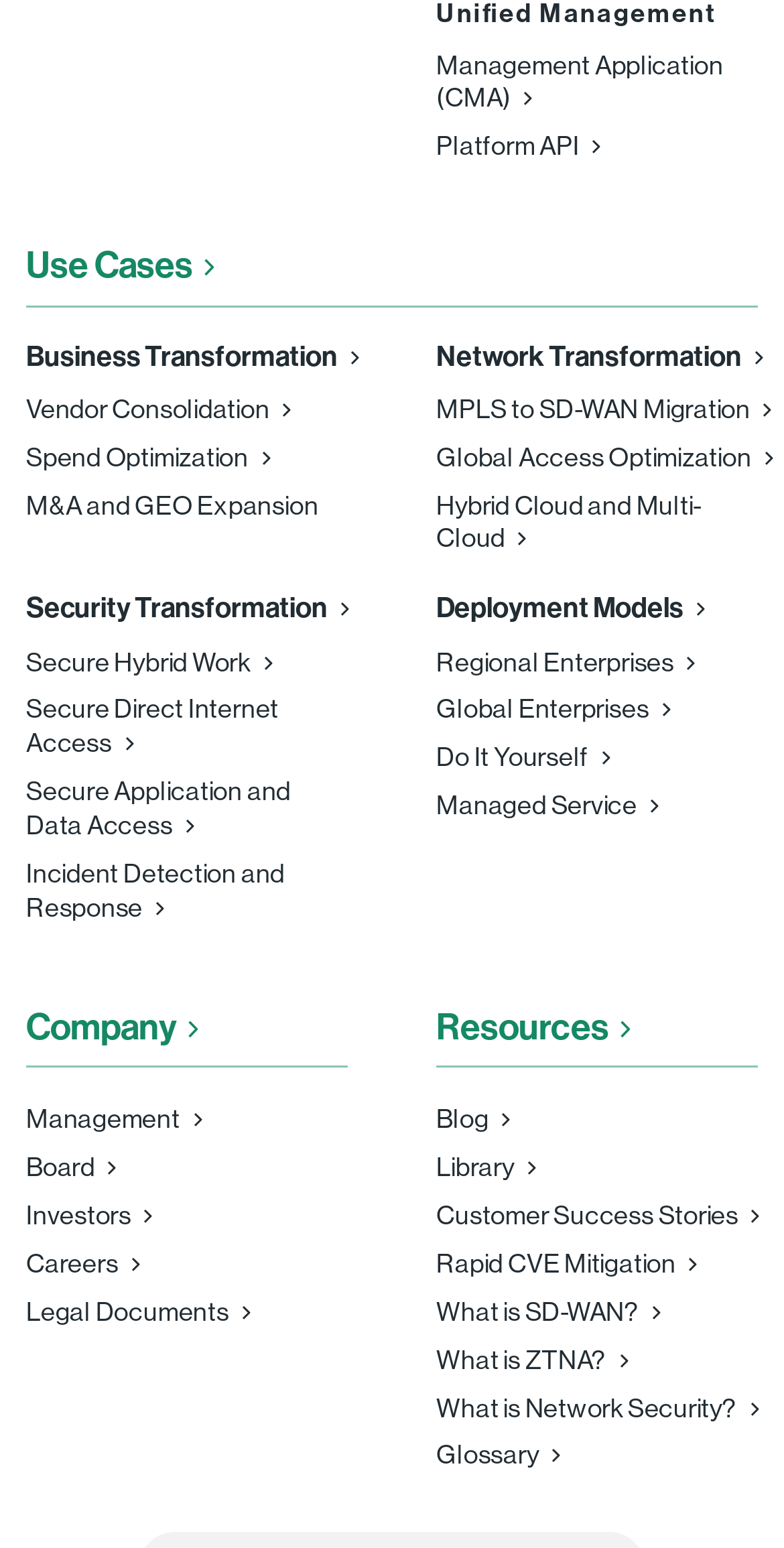What is the second link under Business Transformation?
Look at the screenshot and respond with a single word or phrase.

Spend Optimization